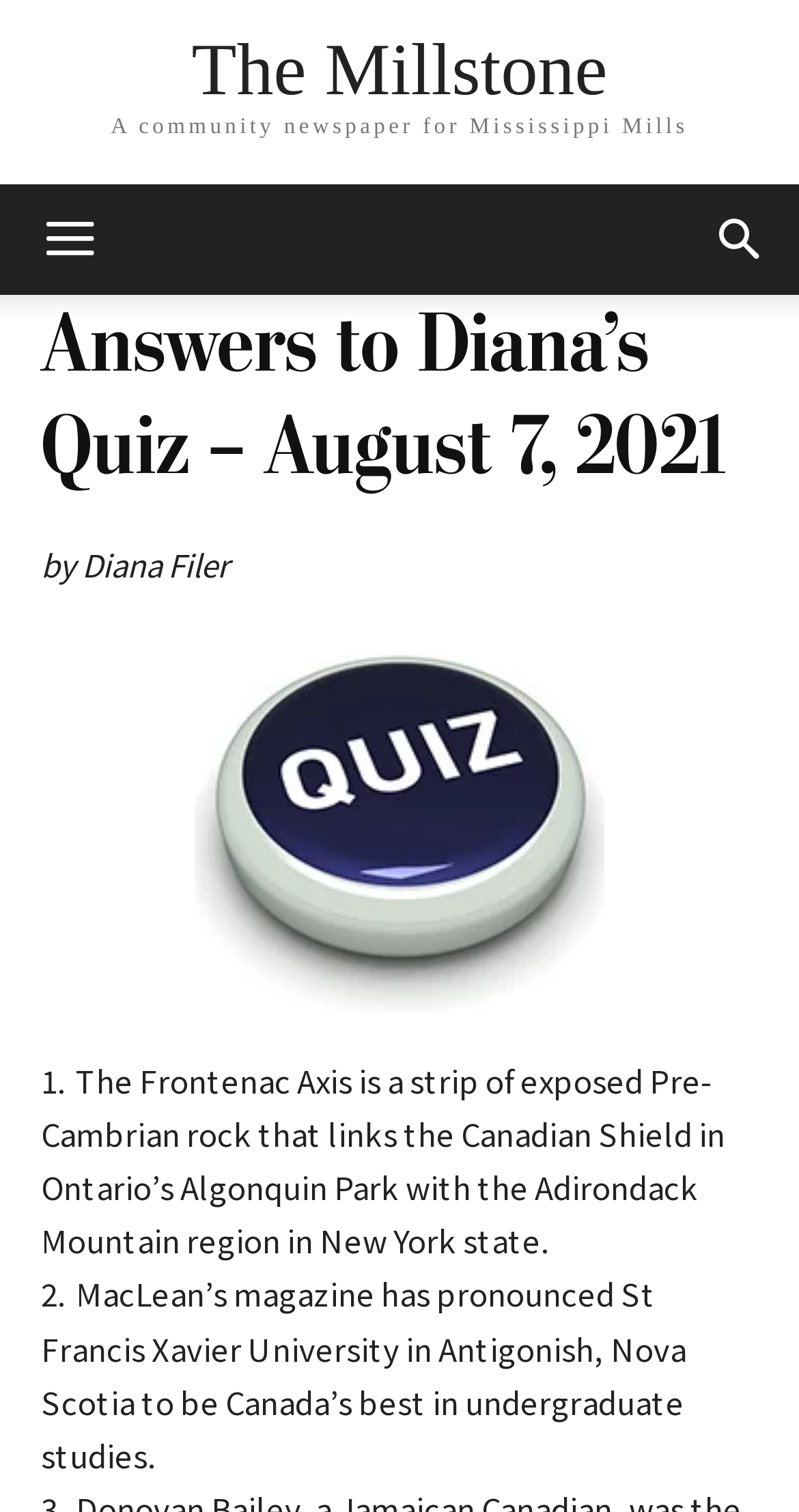What is St Francis Xavier University known for?
Using the image, give a concise answer in the form of a single word or short phrase.

Best in undergraduate studies